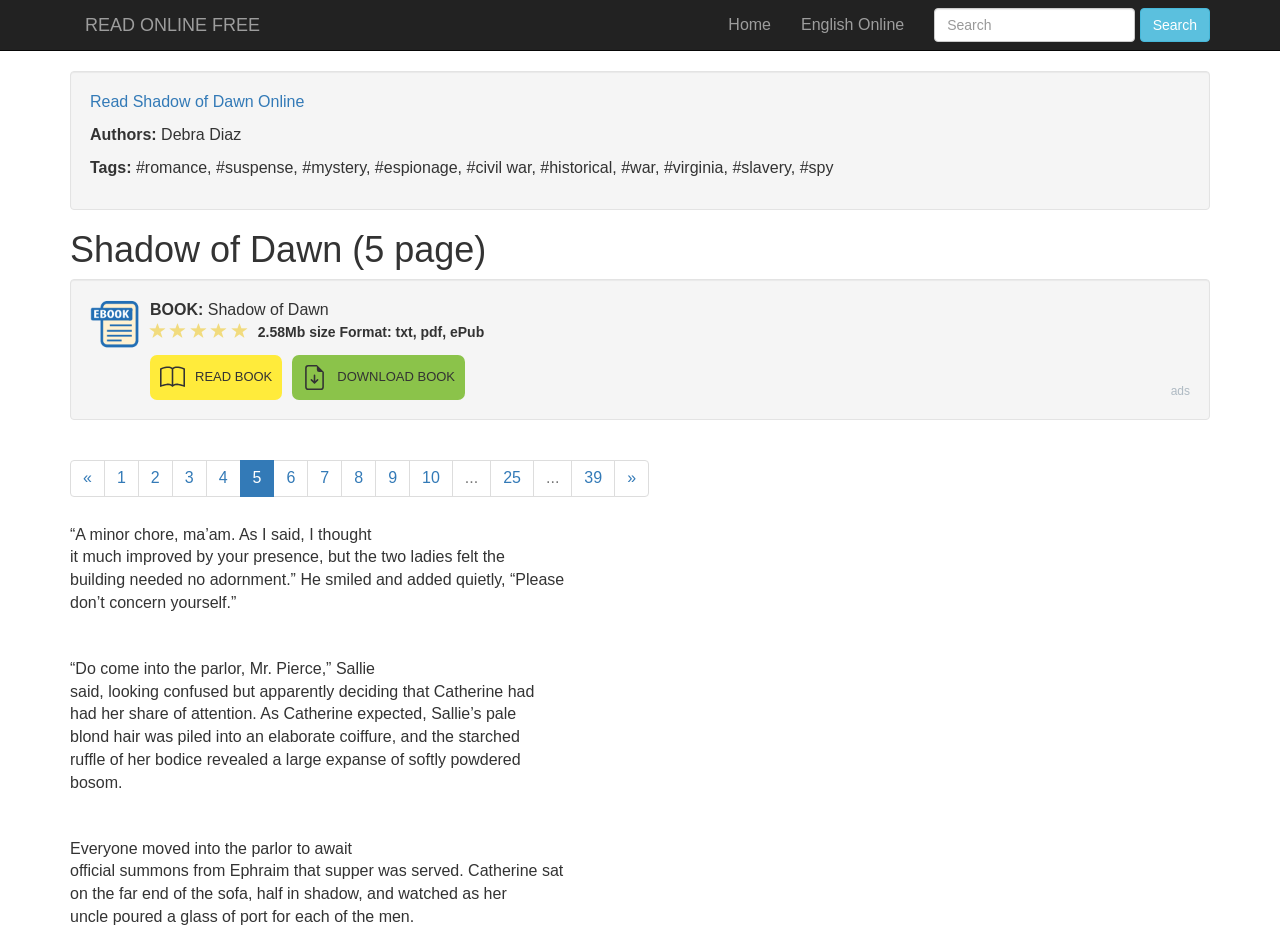What is the format of the book?
Use the image to answer the question with a single word or phrase.

txt, pdf, ePub